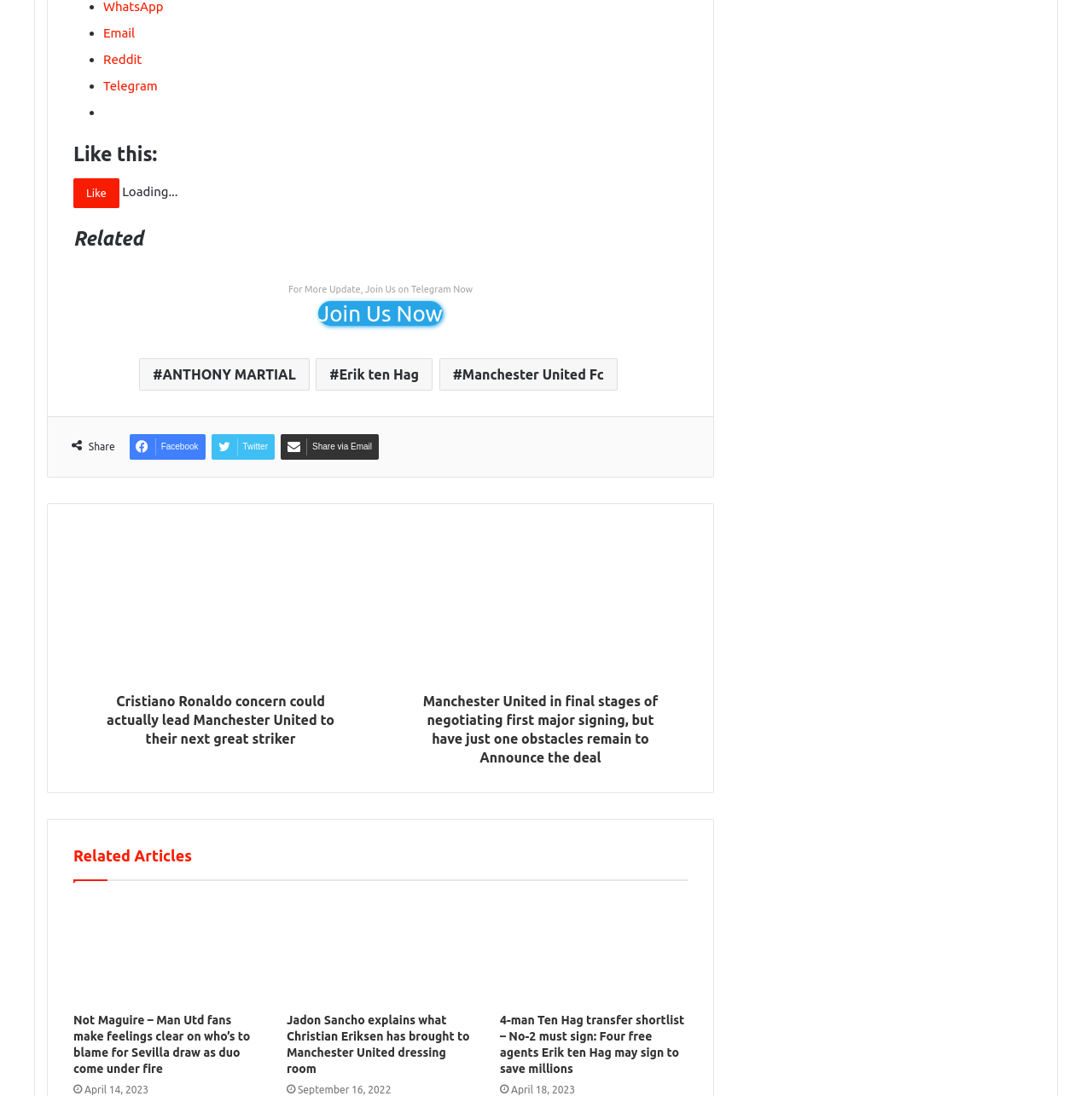By analyzing the image, answer the following question with a detailed response: What is the purpose of the 'Join Us Now' link?

The 'Join Us Now' link is located next to the text 'For More Update, Join Us on Telegram Now', suggesting that the purpose of the link is to join the Telegram channel for more updates.